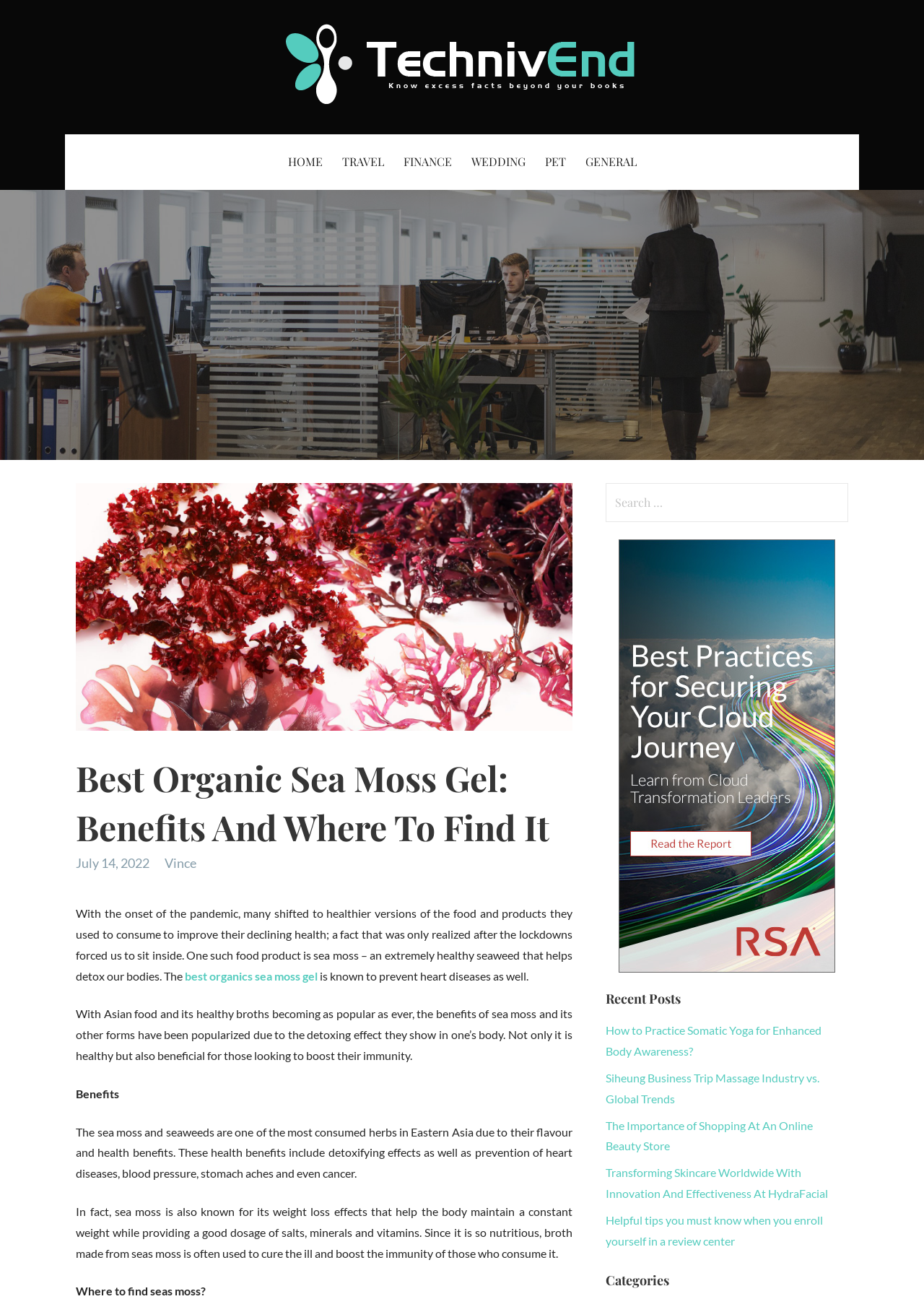Using the information in the image, give a comprehensive answer to the question: 
What is the main topic of this webpage?

Based on the webpage's content, the main topic is about sea moss gel, its benefits, and where to find it. The webpage provides information on the health benefits of sea moss, its uses, and its popularity in Eastern Asia.